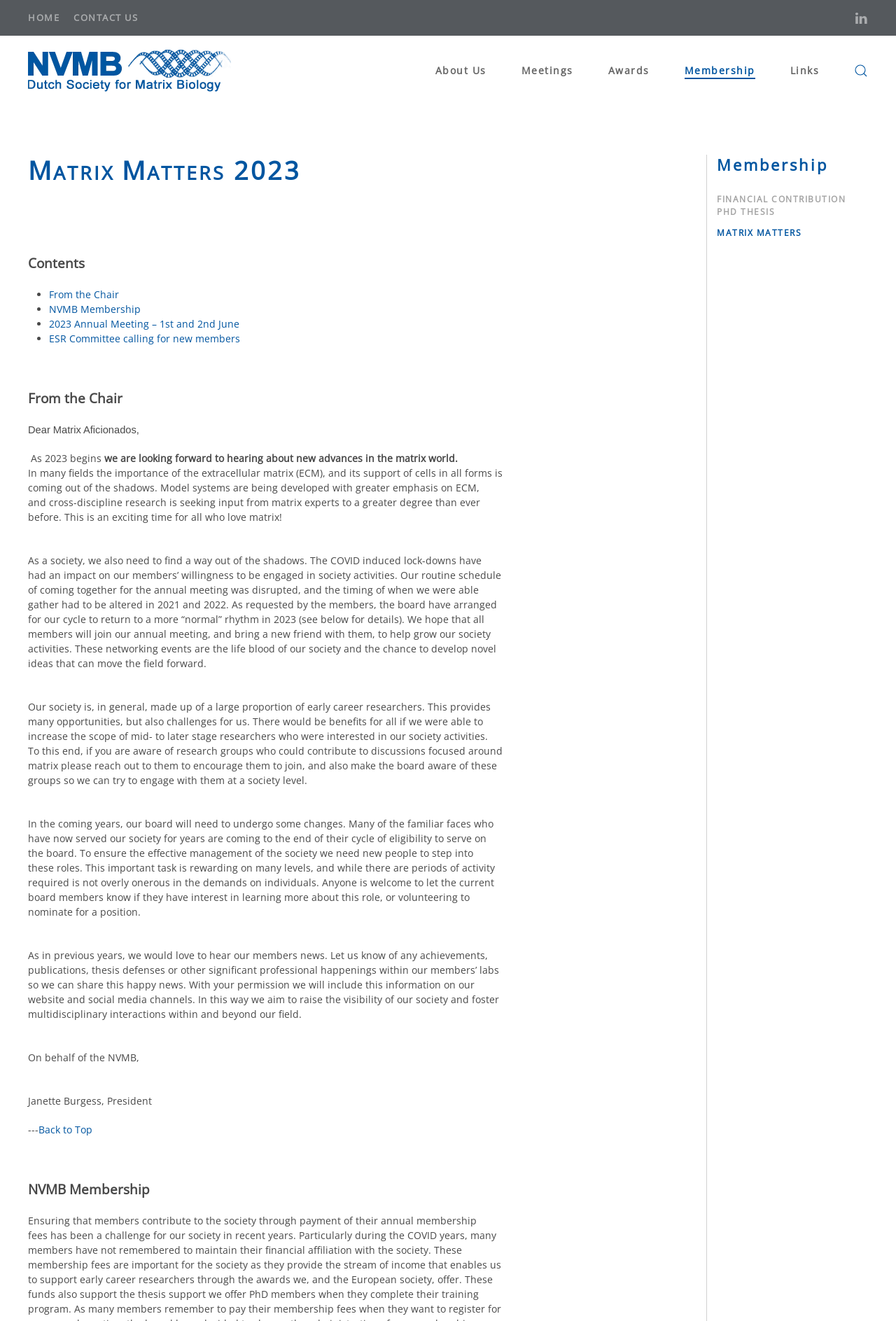Find the bounding box of the web element that fits this description: "aria-label="Back to home"".

[0.031, 0.027, 0.258, 0.08]